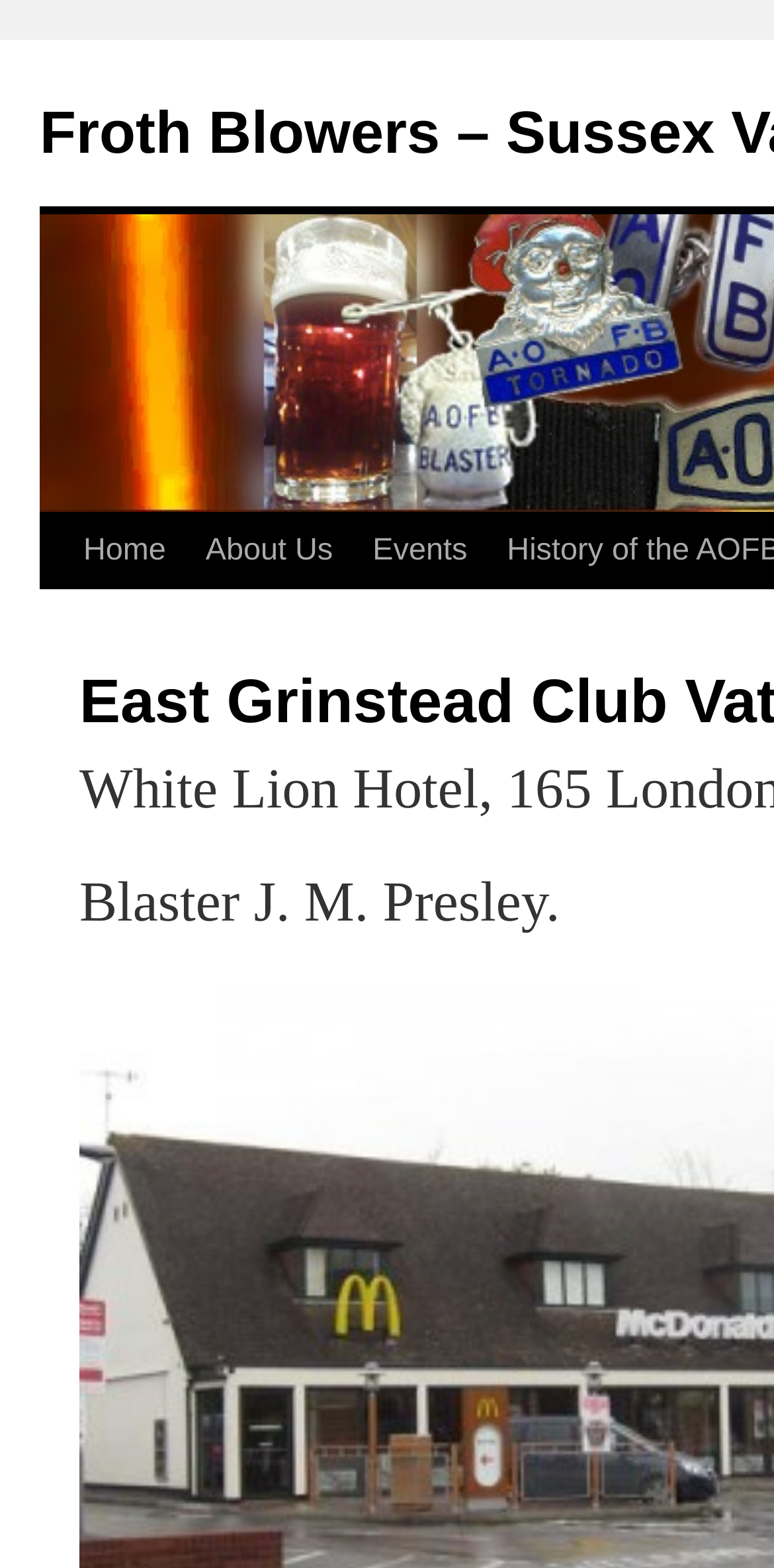Bounding box coordinates are to be given in the format (top-left x, top-left y, bottom-right x, bottom-right y). All values must be floating point numbers between 0 and 1. Provide the bounding box coordinate for the UI element described as: Skip to content

[0.049, 0.326, 0.1, 0.471]